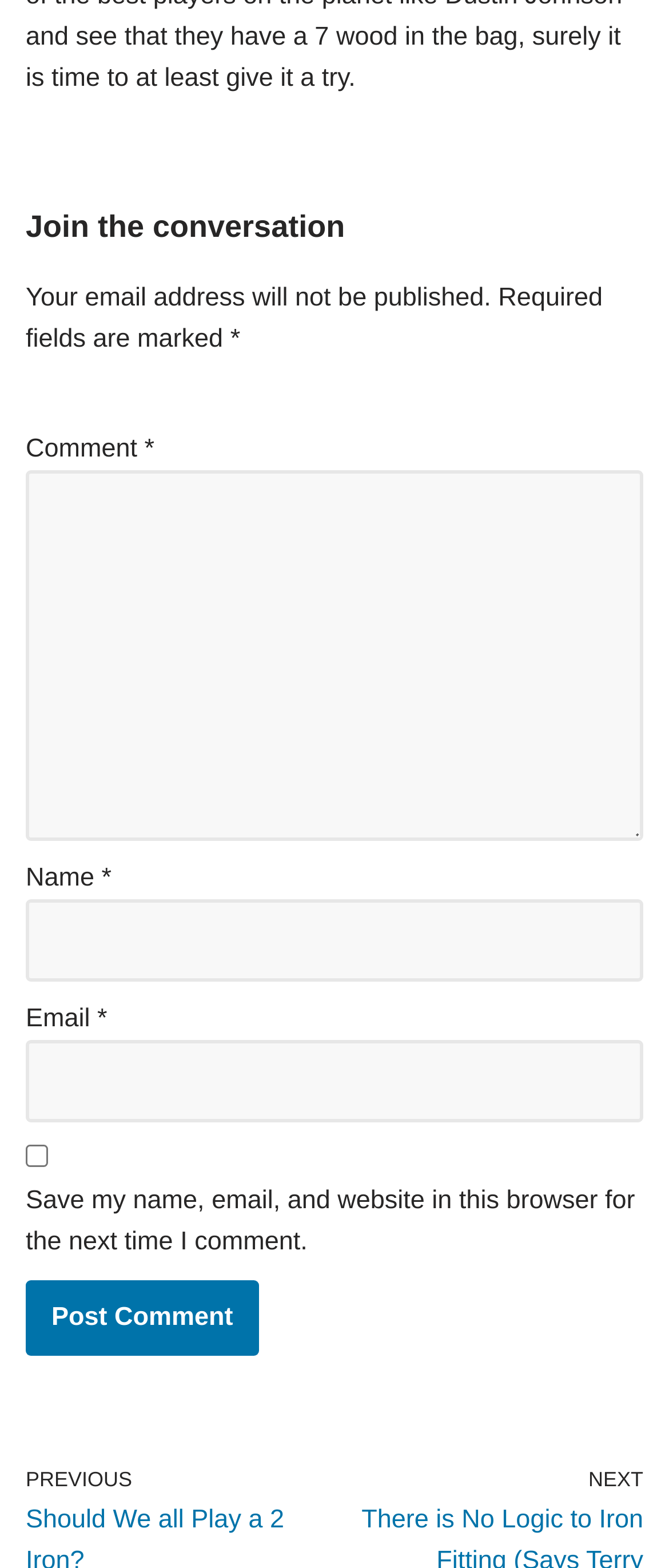Determine the coordinates of the bounding box for the clickable area needed to execute this instruction: "Post a comment".

[0.038, 0.816, 0.387, 0.864]